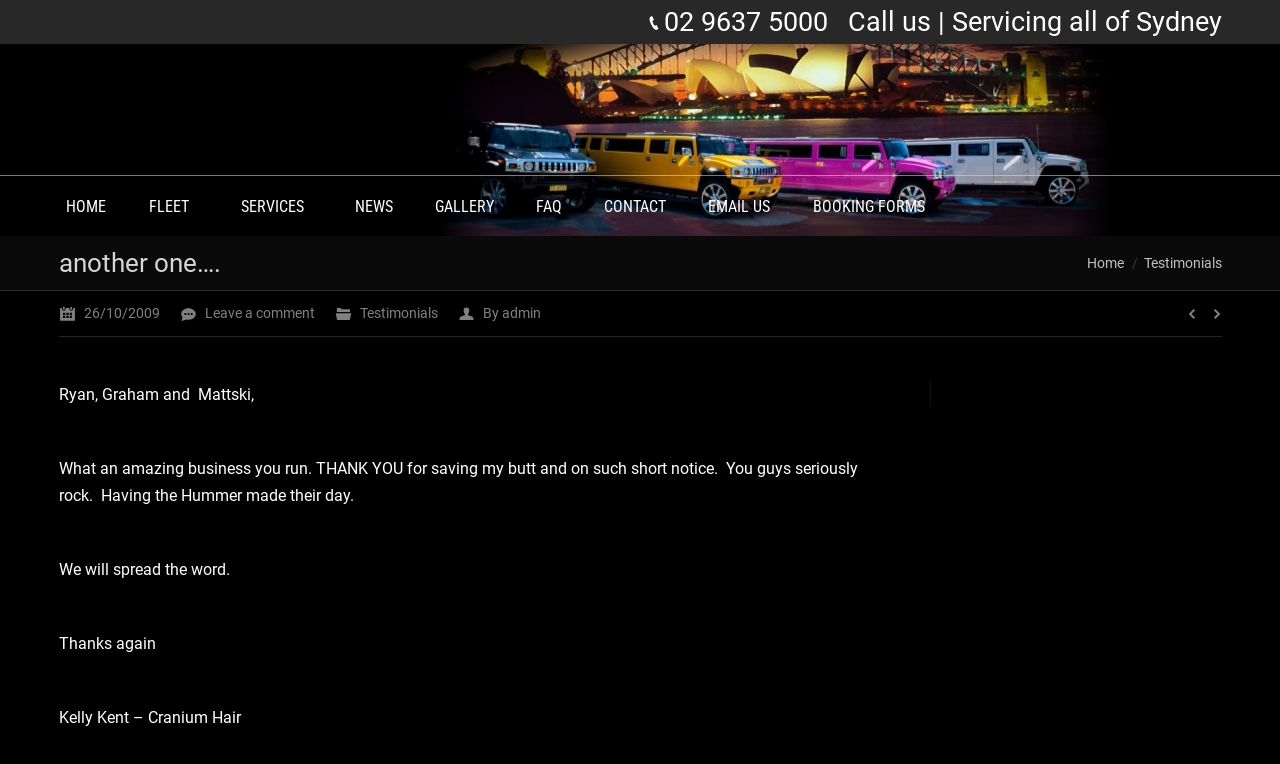What is the date of the testimonial posted by admin?
Respond with a short answer, either a single word or a phrase, based on the image.

26/10/2009